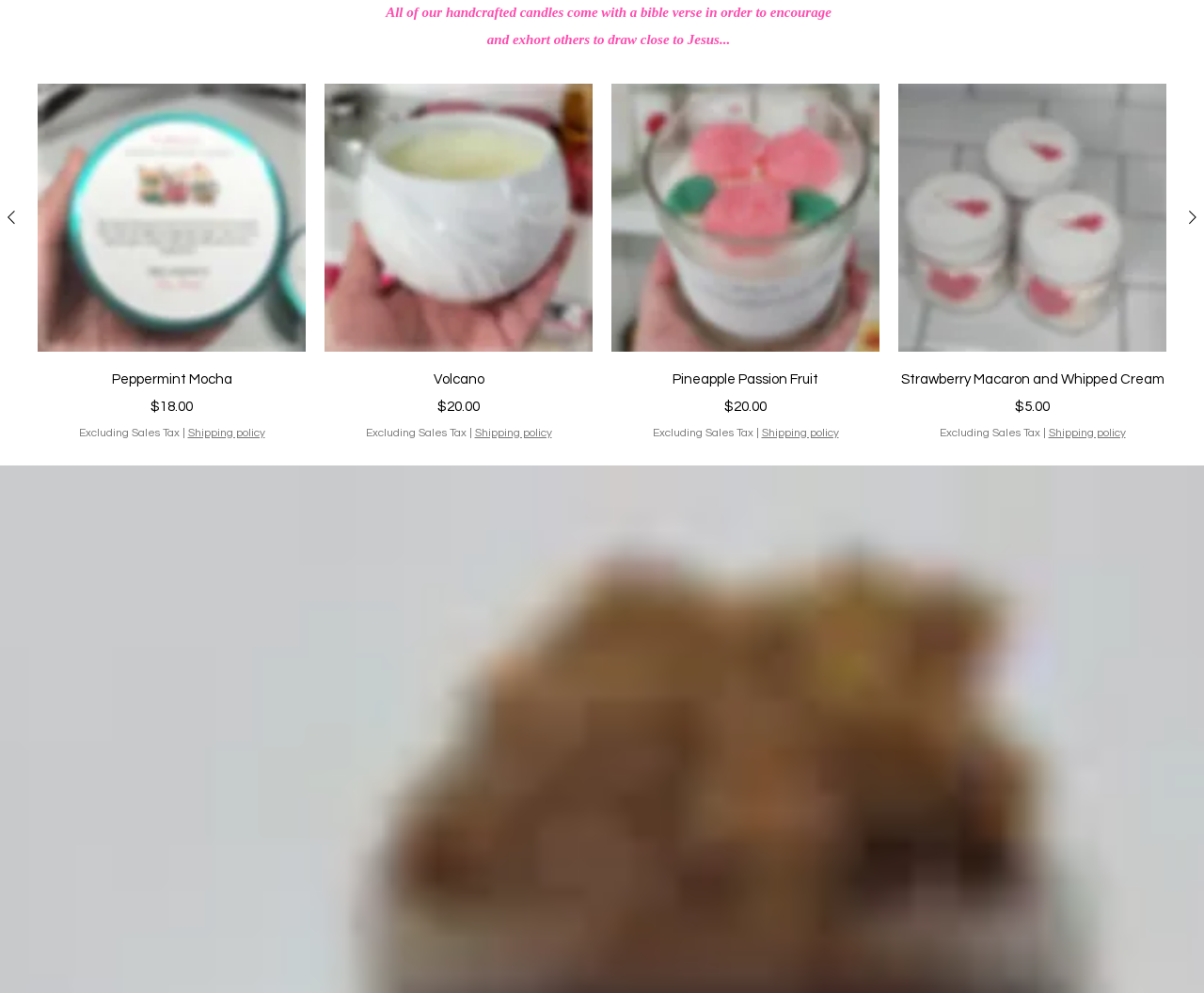Identify the bounding box coordinates for the region to click in order to carry out this instruction: "View product details of Peppermint Mocha". Provide the coordinates using four float numbers between 0 and 1, formatted as [left, top, right, bottom].

[0.031, 0.084, 0.254, 0.354]